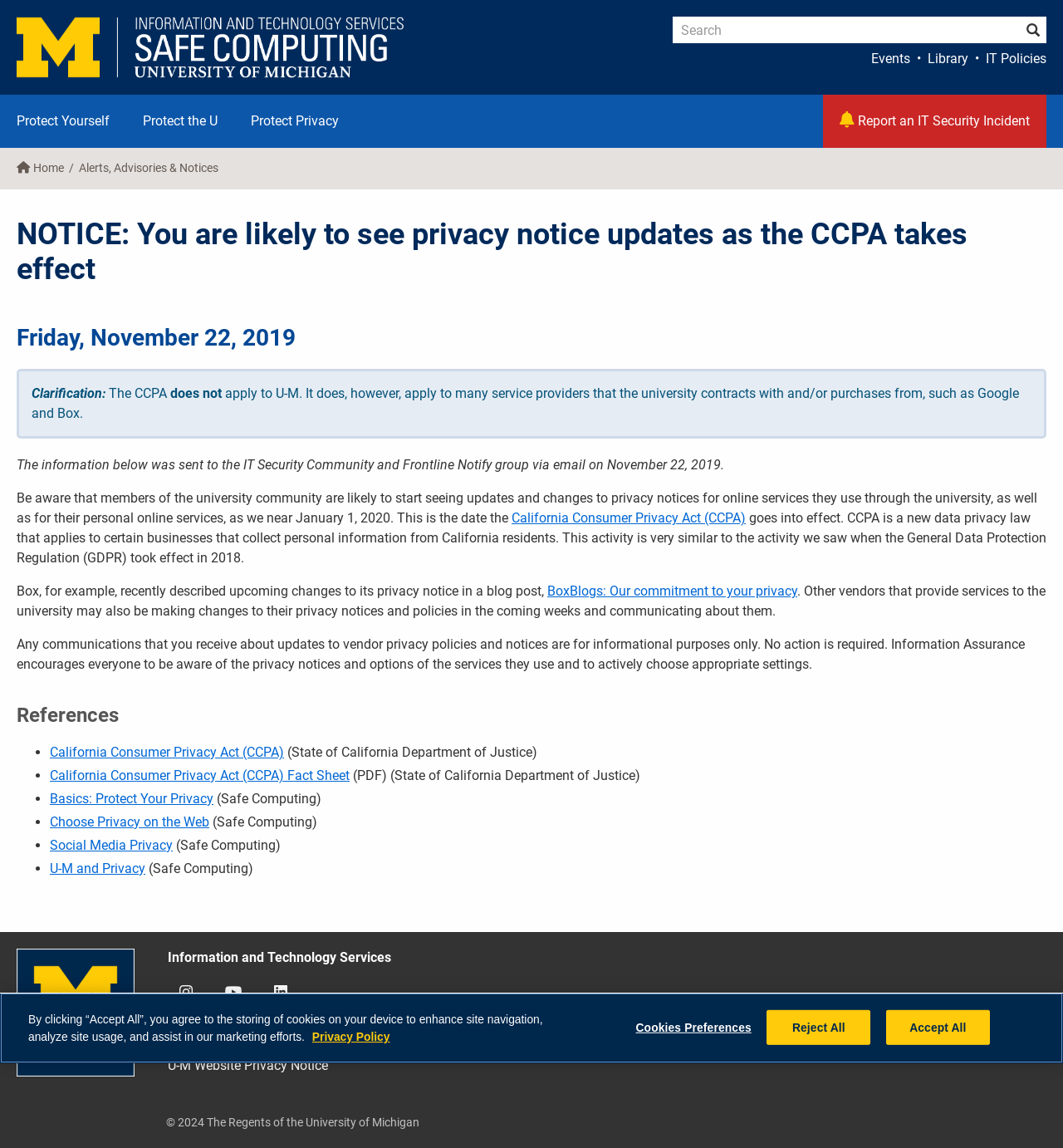What is the principal heading displayed on the webpage?

NOTICE: You are likely to see privacy notice updates as the CCPA takes effect